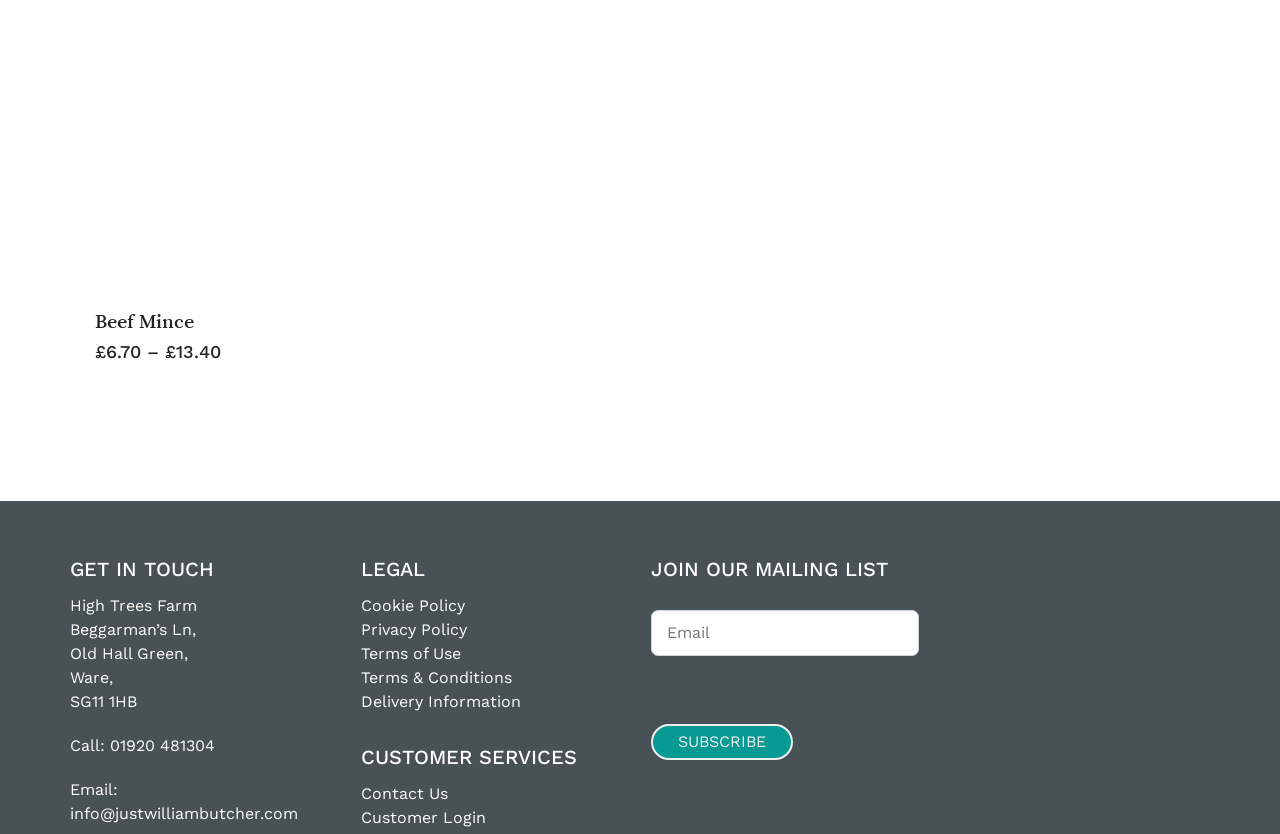What is the phone number to call for inquiries?
Offer a detailed and full explanation in response to the question.

The phone number to call for inquiries can be found by looking at the link element with ID 444, which displays the phone number 01920 481304.